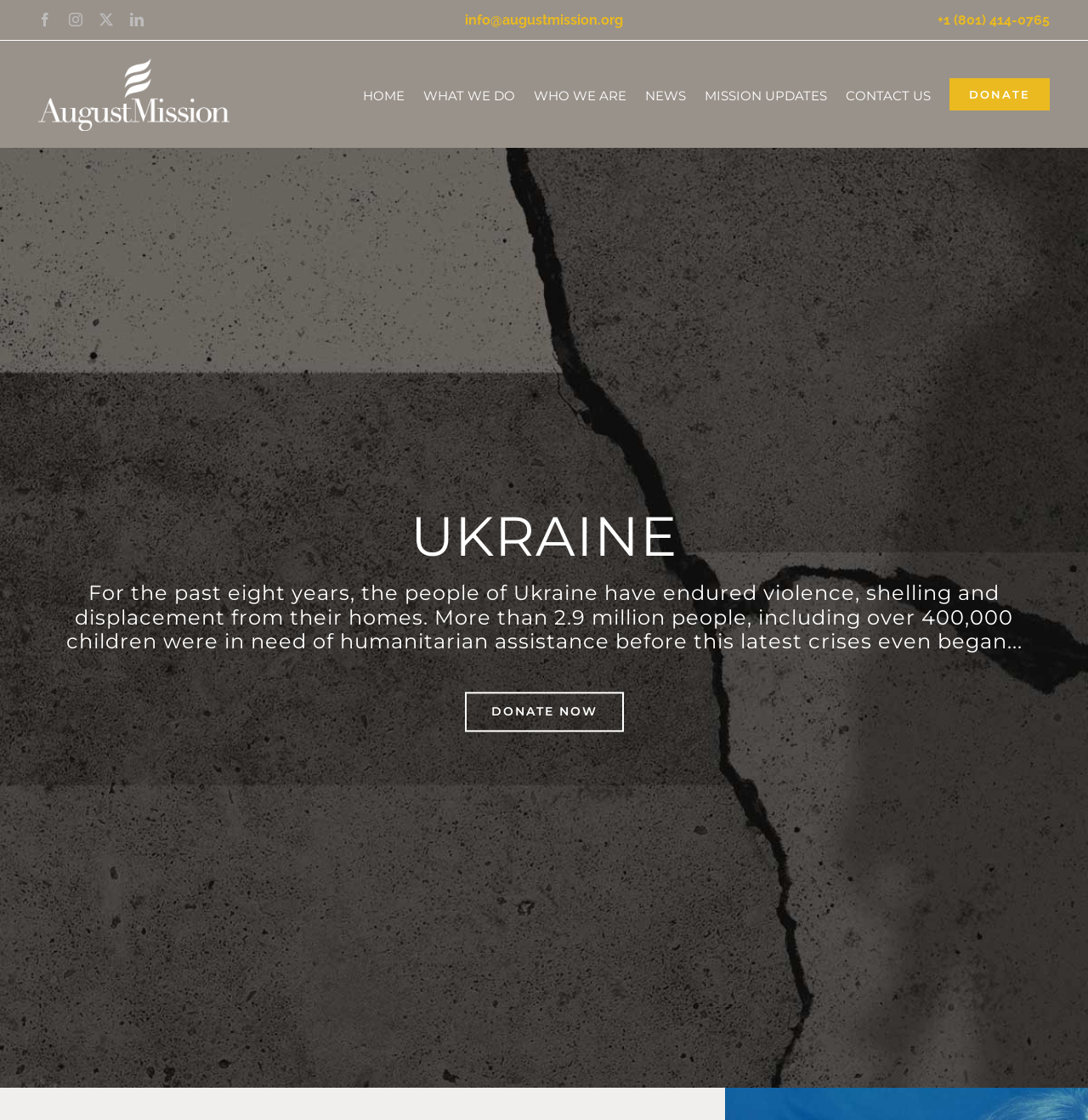Using the description "info@augustmission.org", locate and provide the bounding box of the UI element.

[0.427, 0.01, 0.573, 0.025]